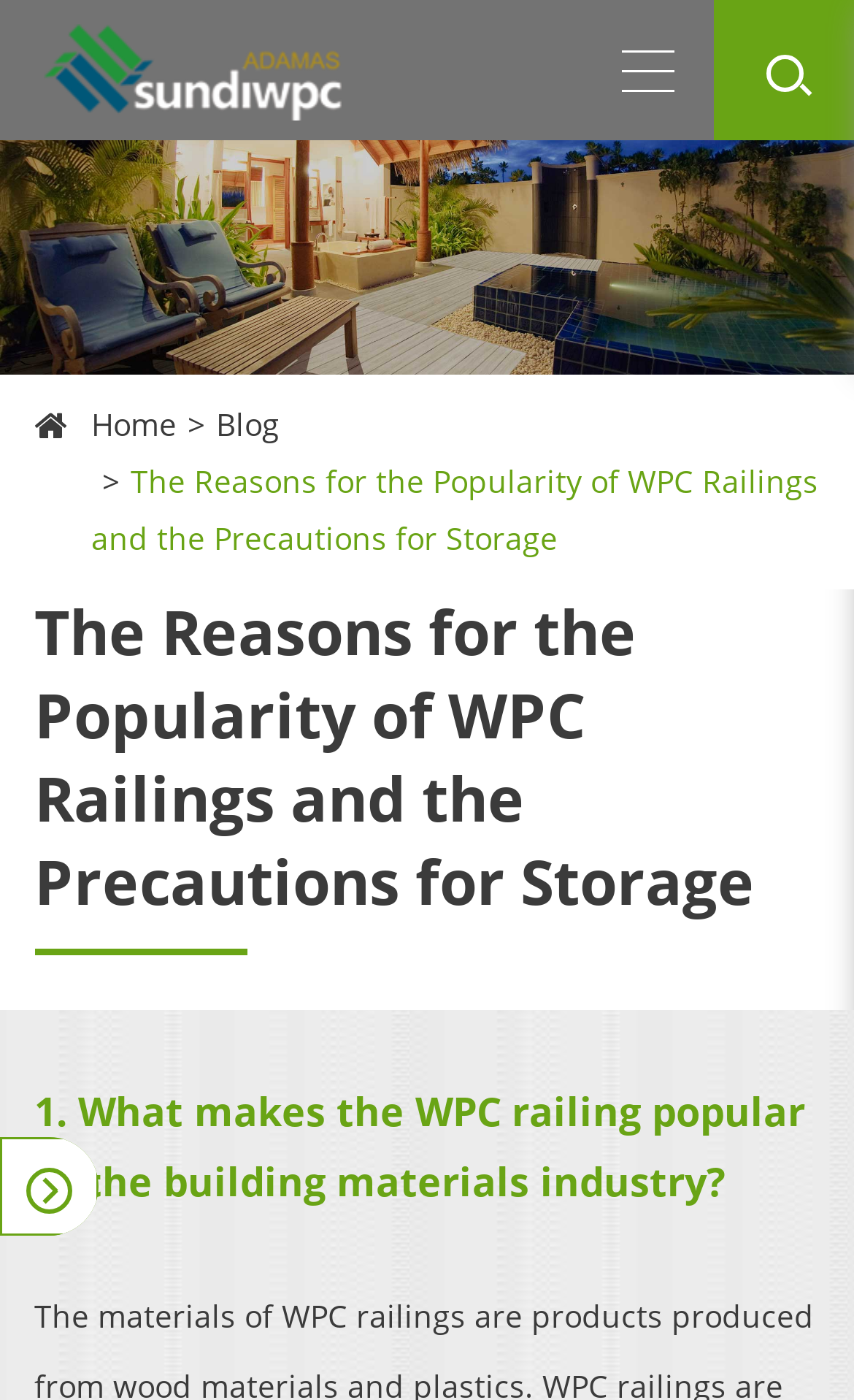Using the webpage screenshot and the element description Blog, determine the bounding box coordinates. Specify the coordinates in the format (top-left x, top-left y, bottom-right x, bottom-right y) with values ranging from 0 to 1.

[0.253, 0.288, 0.327, 0.317]